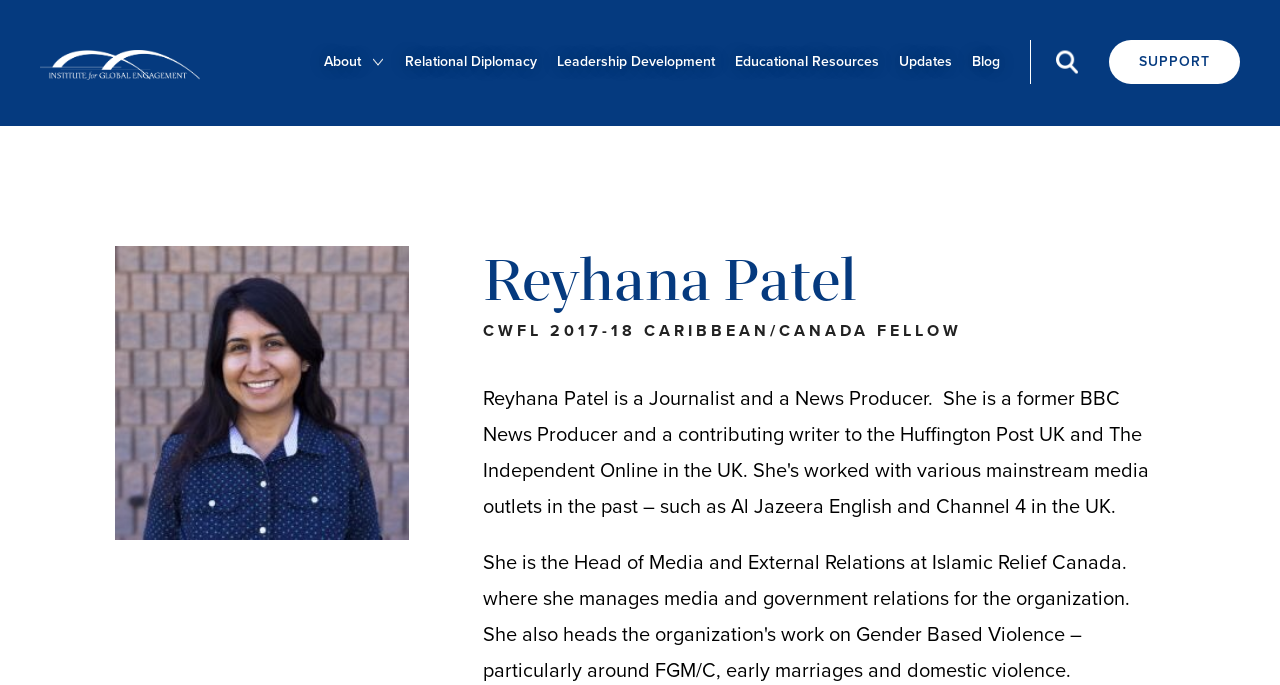Determine the bounding box coordinates for the element that should be clicked to follow this instruction: "go to SUPPORT page". The coordinates should be given as four float numbers between 0 and 1, in the format [left, top, right, bottom].

[0.866, 0.058, 0.969, 0.123]